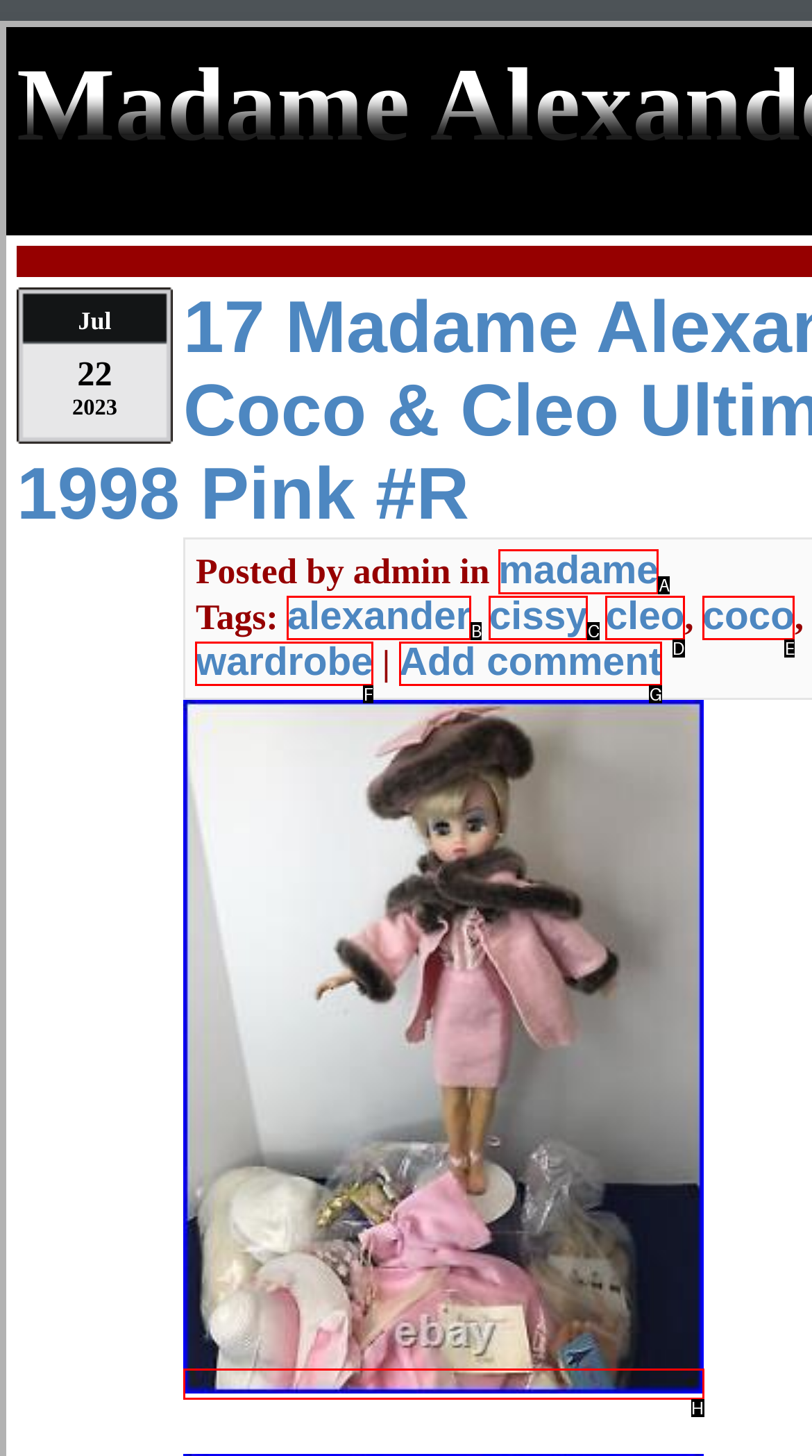Tell me which one HTML element I should click to complete the following task: View post details Answer with the option's letter from the given choices directly.

H